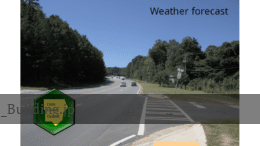Provide a one-word or one-phrase answer to the question:
What is the purpose of the text in the upper right corner?

Weather forecast